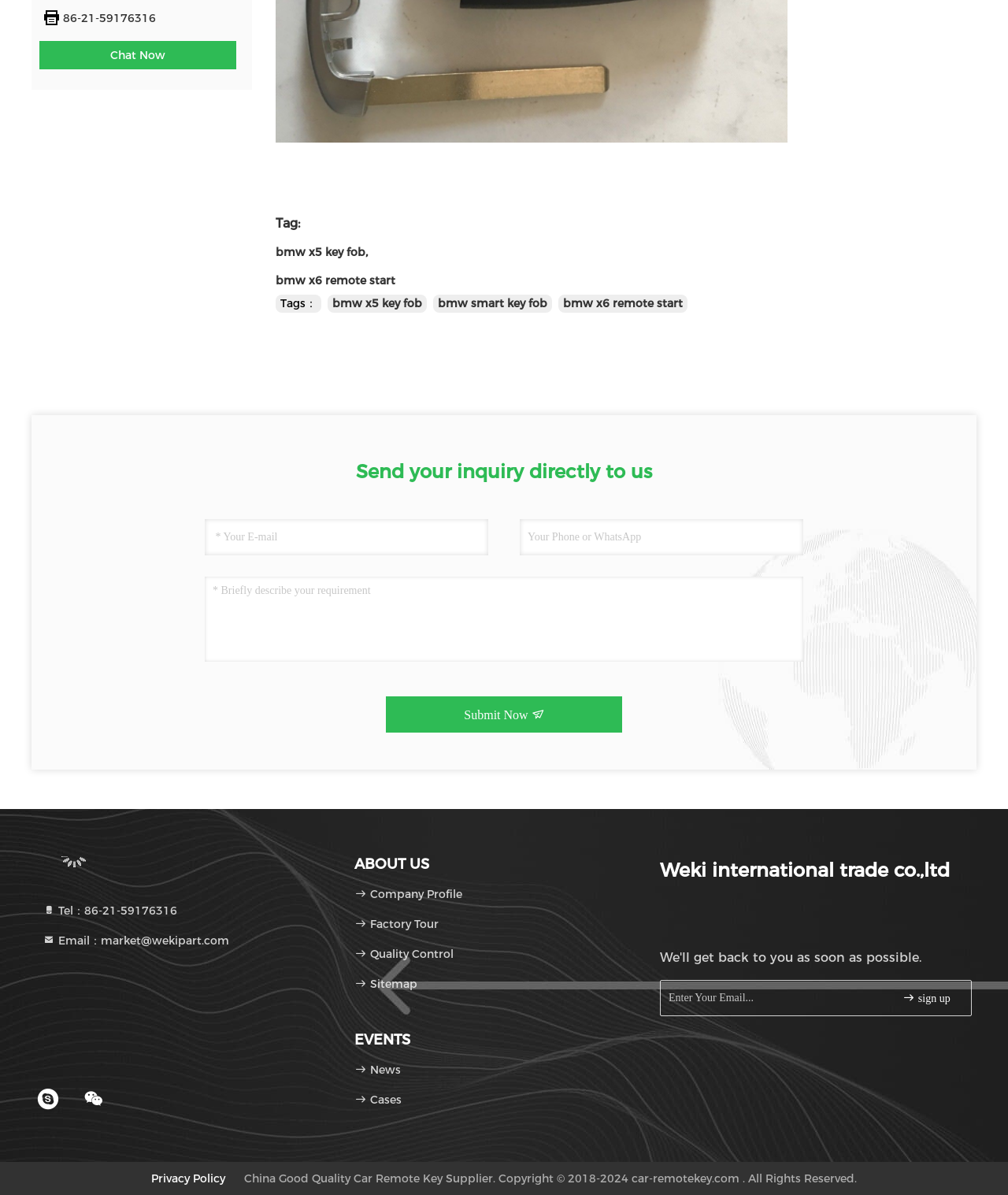What is the company name?
Using the image, answer in one word or phrase.

Weki international trade co.,ltd